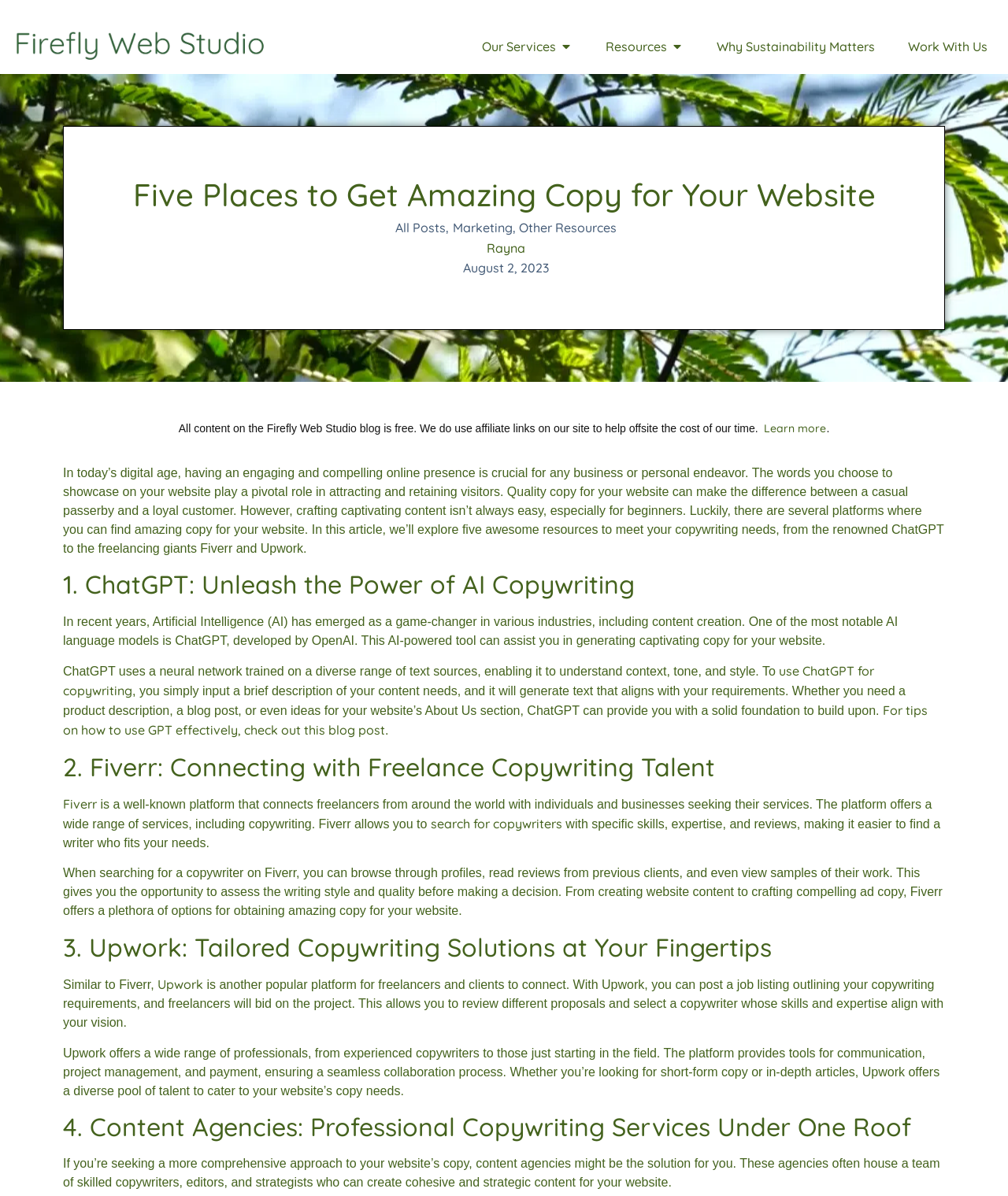Find the bounding box of the element with the following description: "use ChatGPT for copywriting". The coordinates must be four float numbers between 0 and 1, formatted as [left, top, right, bottom].

[0.062, 0.554, 0.867, 0.584]